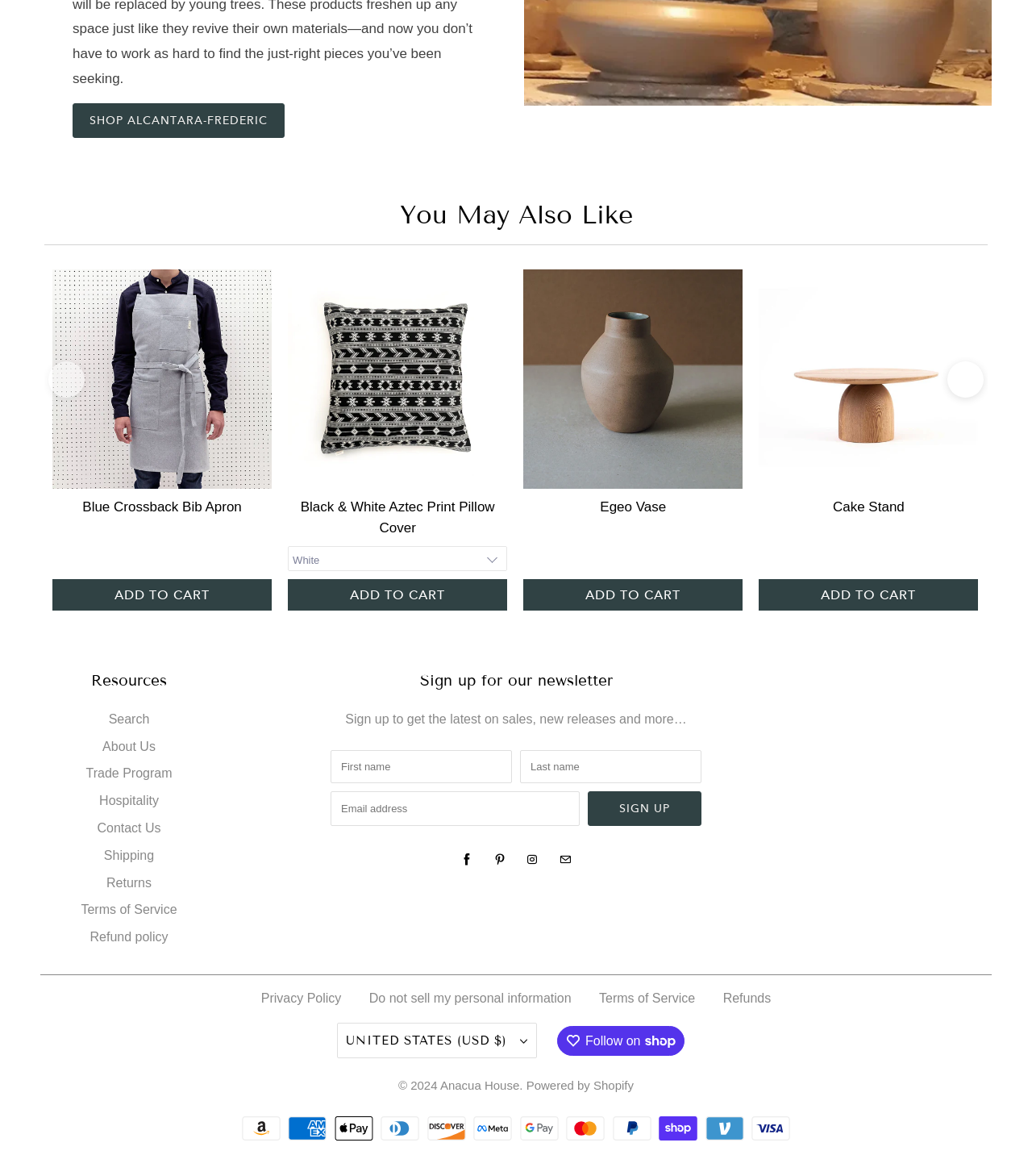Bounding box coordinates should be provided in the format (top-left x, top-left y, bottom-right x, bottom-right y) with all values between 0 and 1. Identify the bounding box for this UI element: title="Anacua House on Instagram"

[0.506, 0.722, 0.526, 0.74]